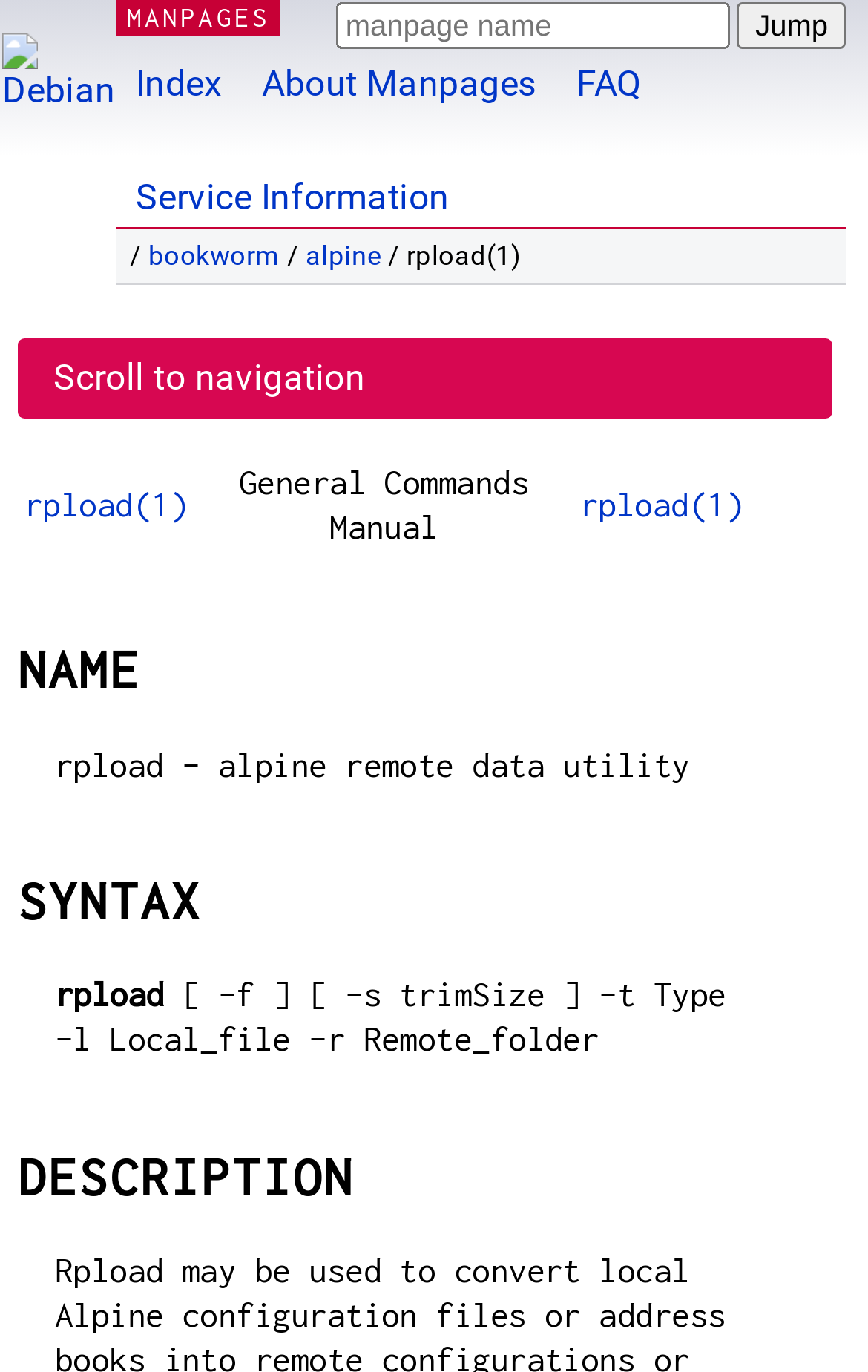Please determine the bounding box coordinates of the element's region to click for the following instruction: "View the index of manpages".

[0.133, 0.0, 0.279, 0.083]